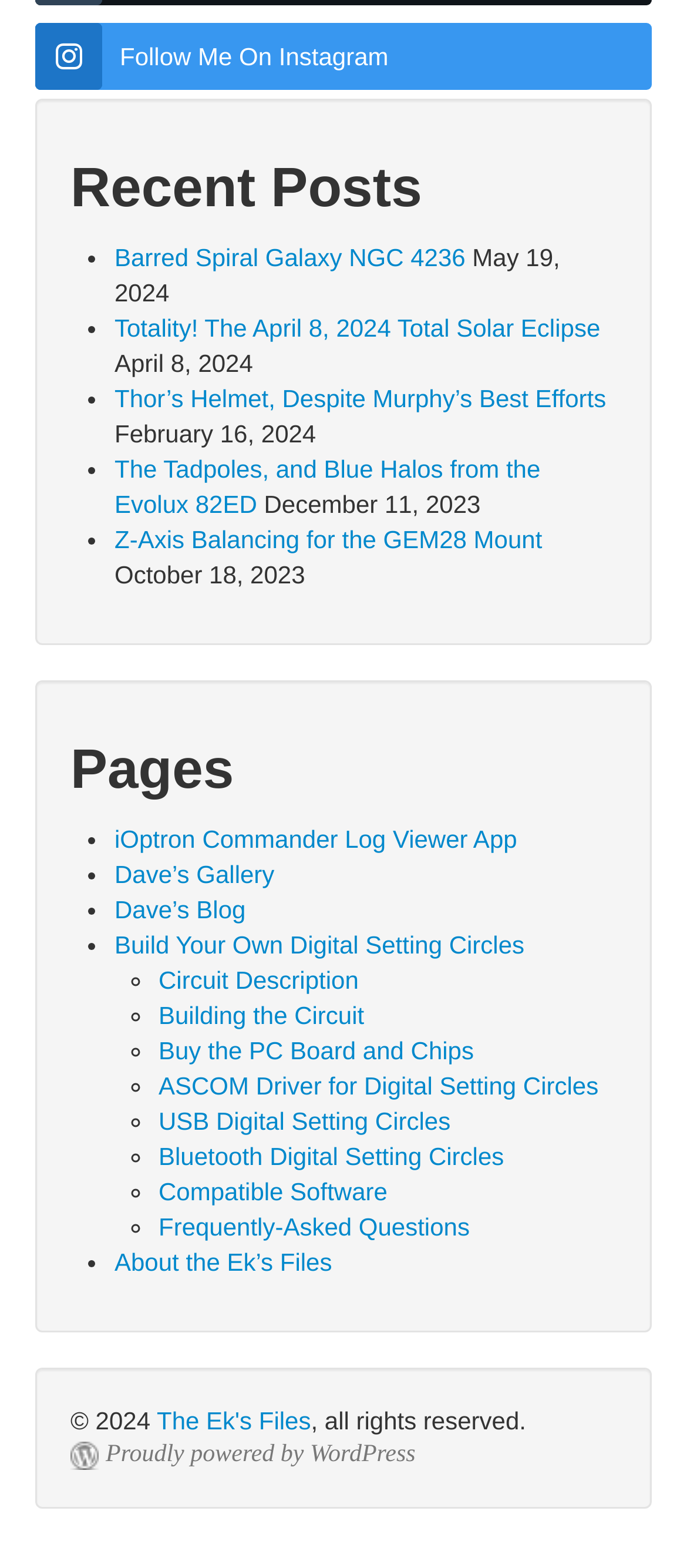Extract the bounding box coordinates of the UI element described: "iOptron Commander Log Viewer App". Provide the coordinates in the format [left, top, right, bottom] with values ranging from 0 to 1.

[0.167, 0.526, 0.753, 0.544]